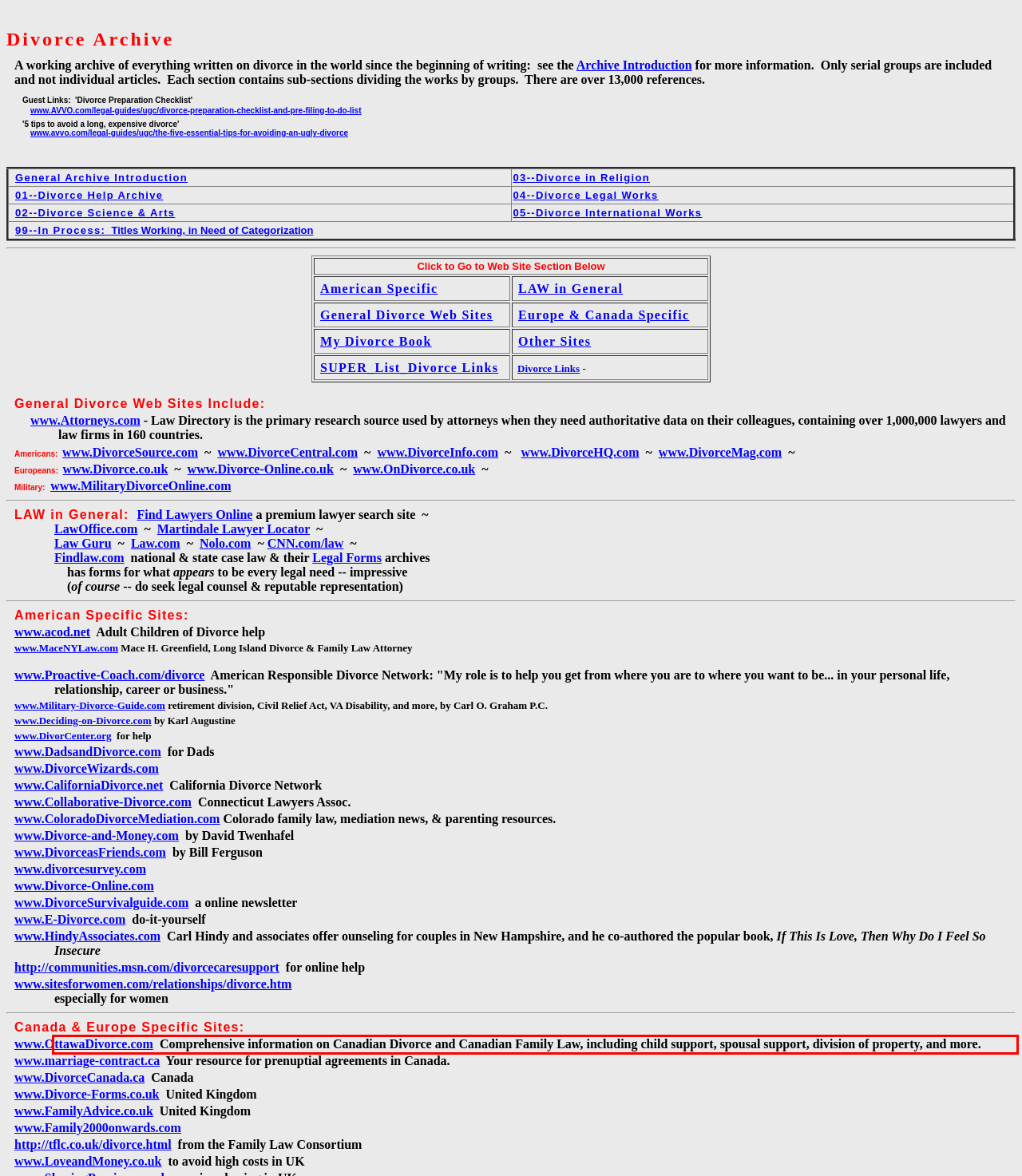You are provided with a webpage screenshot that includes a red rectangle bounding box. Extract the text content from within the bounding box using OCR.

www.OttawaDivorce.com Comprehensive information on Canadian Divorce and Canadian Family Law, including child support, spousal support, division of property, and more.